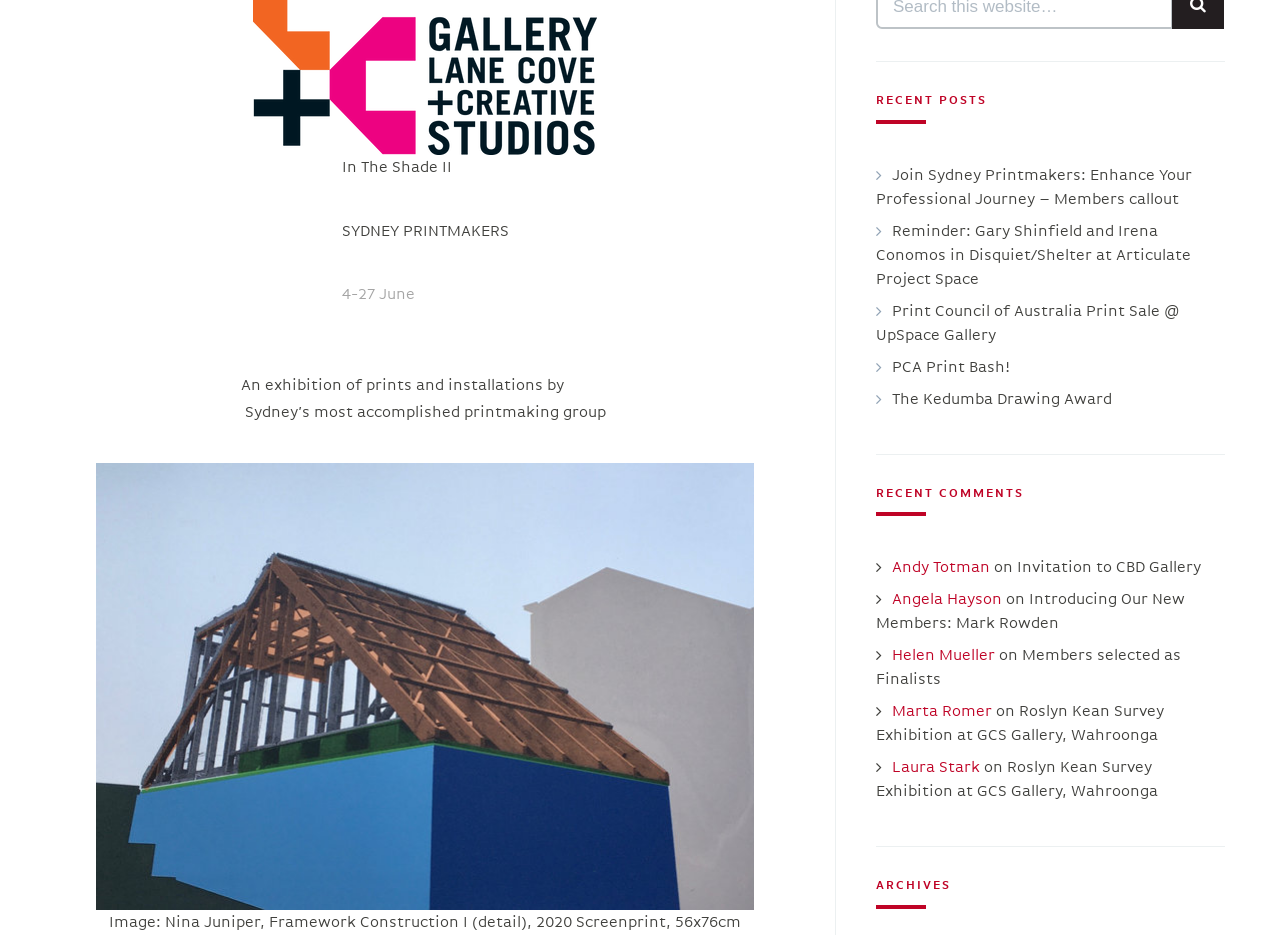From the webpage screenshot, predict the bounding box coordinates (top-left x, top-left y, bottom-right x, bottom-right y) for the UI element described here: Laura Stark

[0.697, 0.813, 0.766, 0.83]